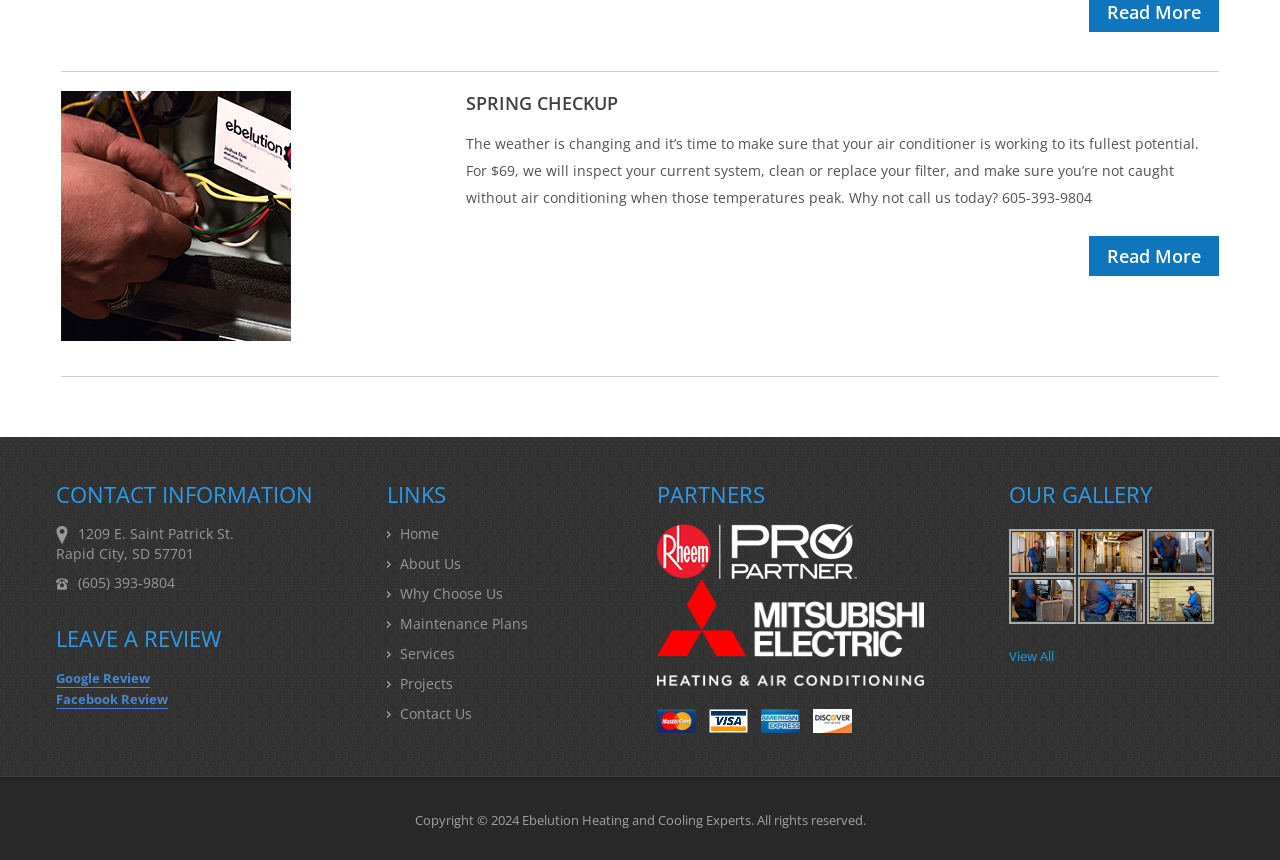Respond with a single word or phrase to the following question: What is the company's address?

1209 E. Saint Patrick St., Rapid City, SD 57701